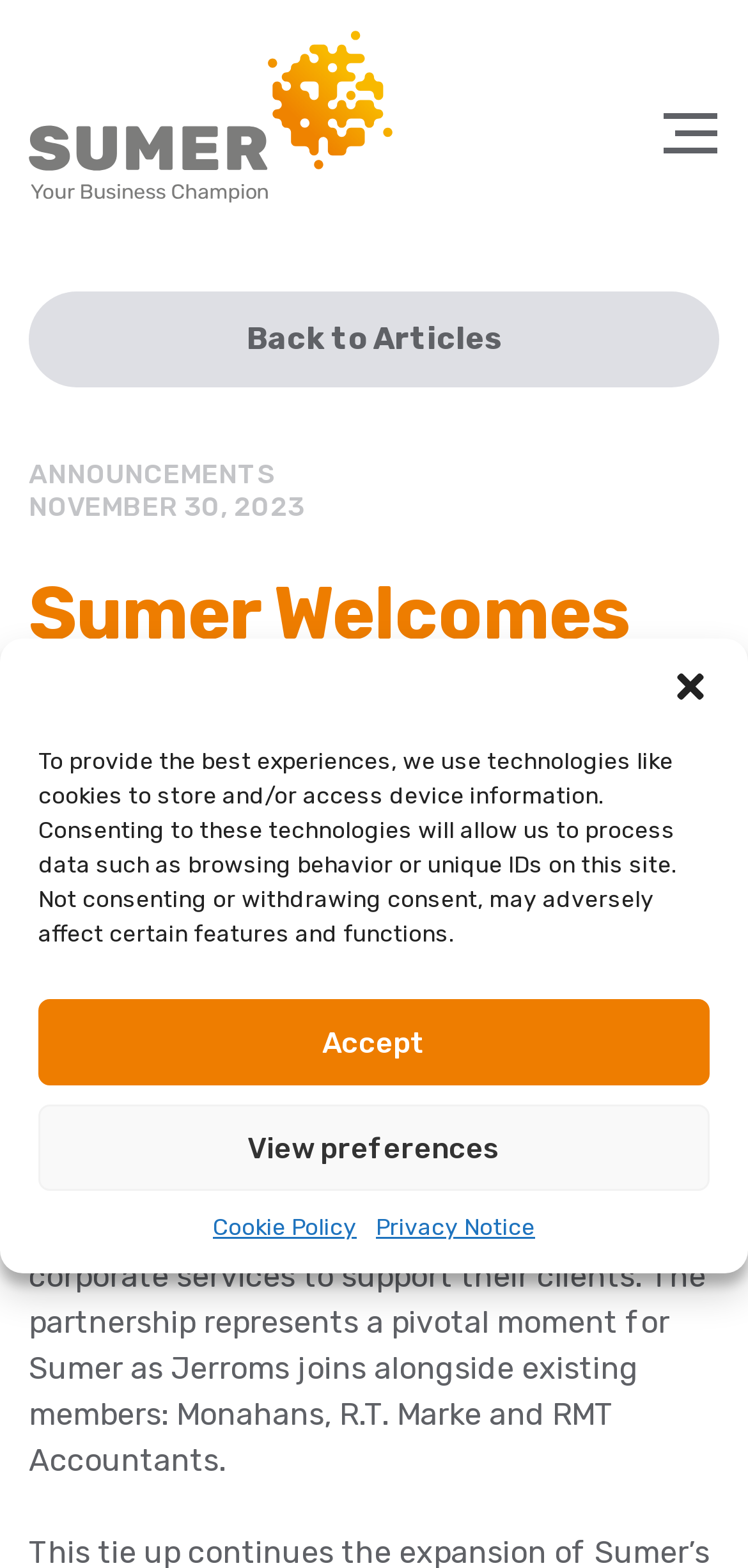What services does Jerroms provide?
Using the image, answer in one word or phrase.

Personal, business, and corporate services